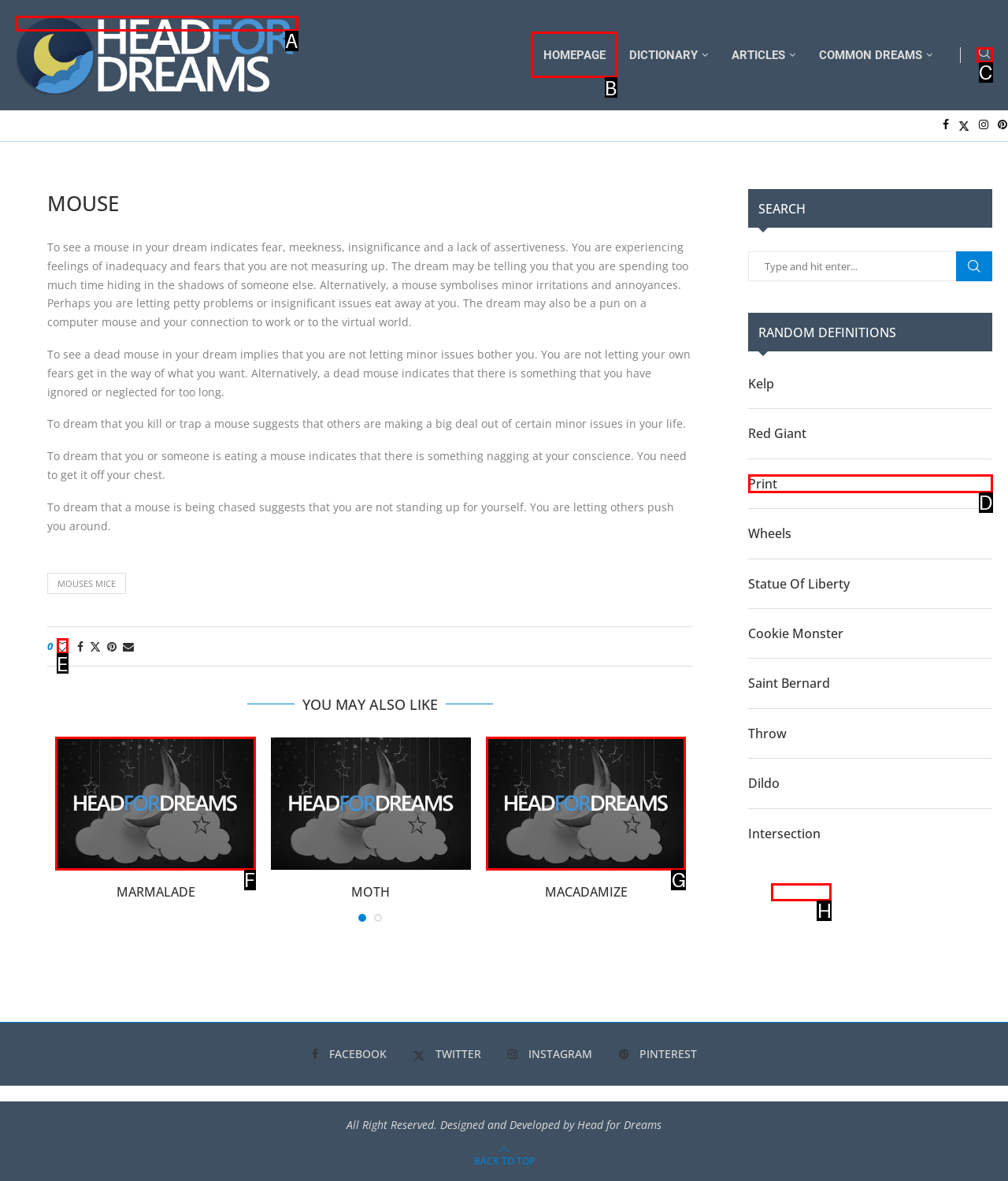To perform the task "Visit the homepage", which UI element's letter should you select? Provide the letter directly.

B